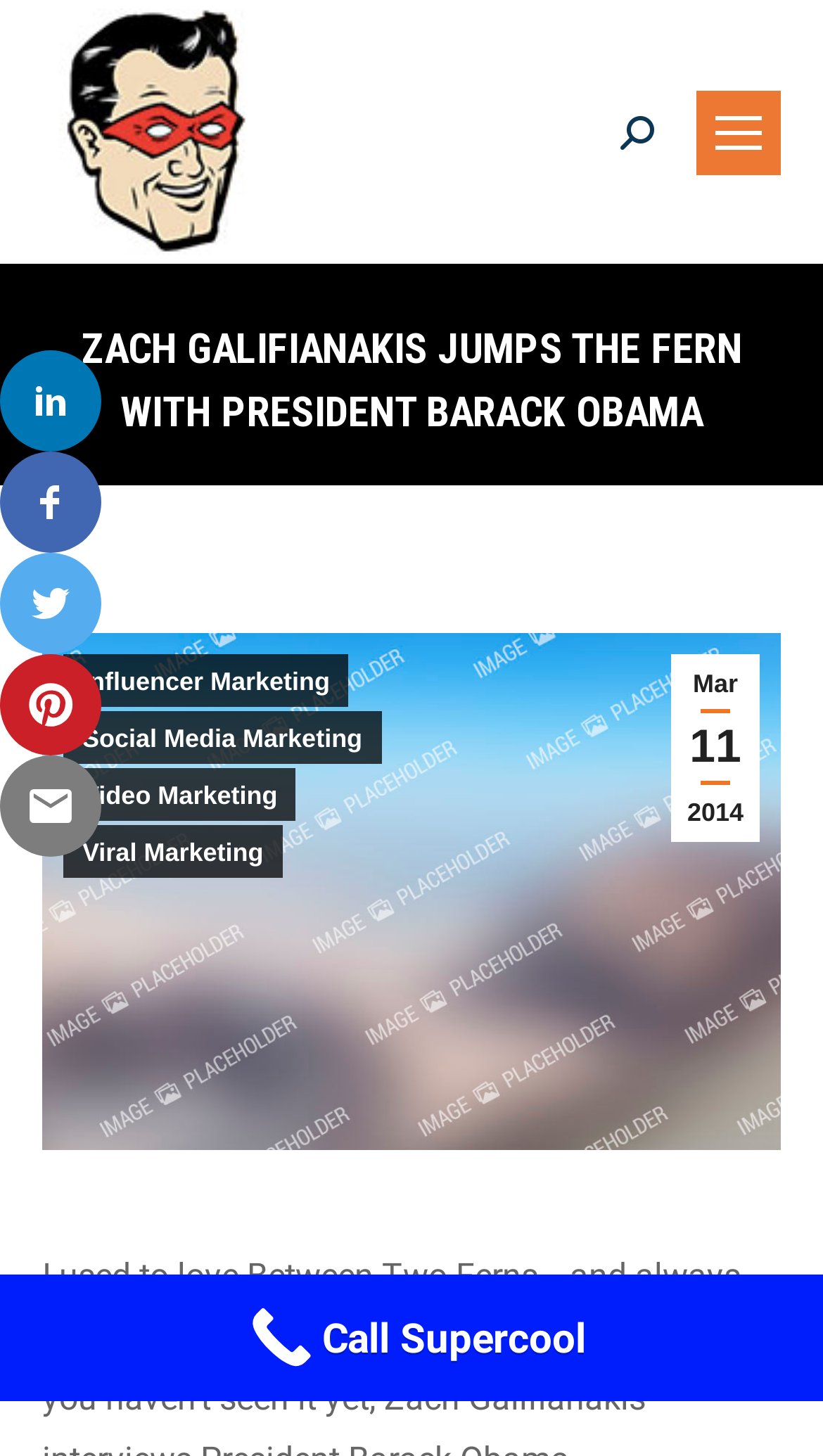What is the text next to the search icon?
Refer to the image and respond with a one-word or short-phrase answer.

Search: